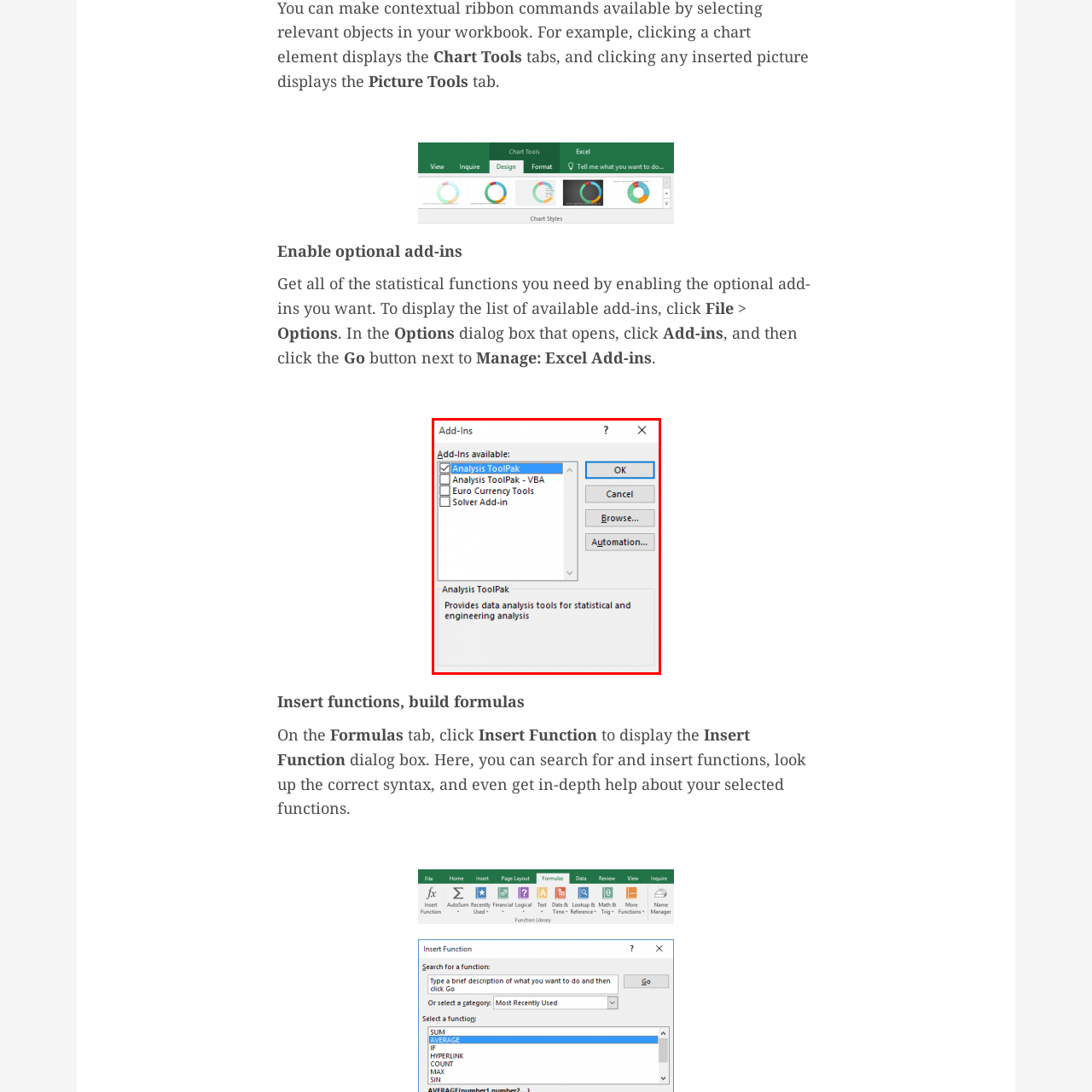Inspect the area enclosed by the red box and reply to the question using only one word or a short phrase: 
What is the purpose of the 'Analysis ToolPak'?

Data analysis